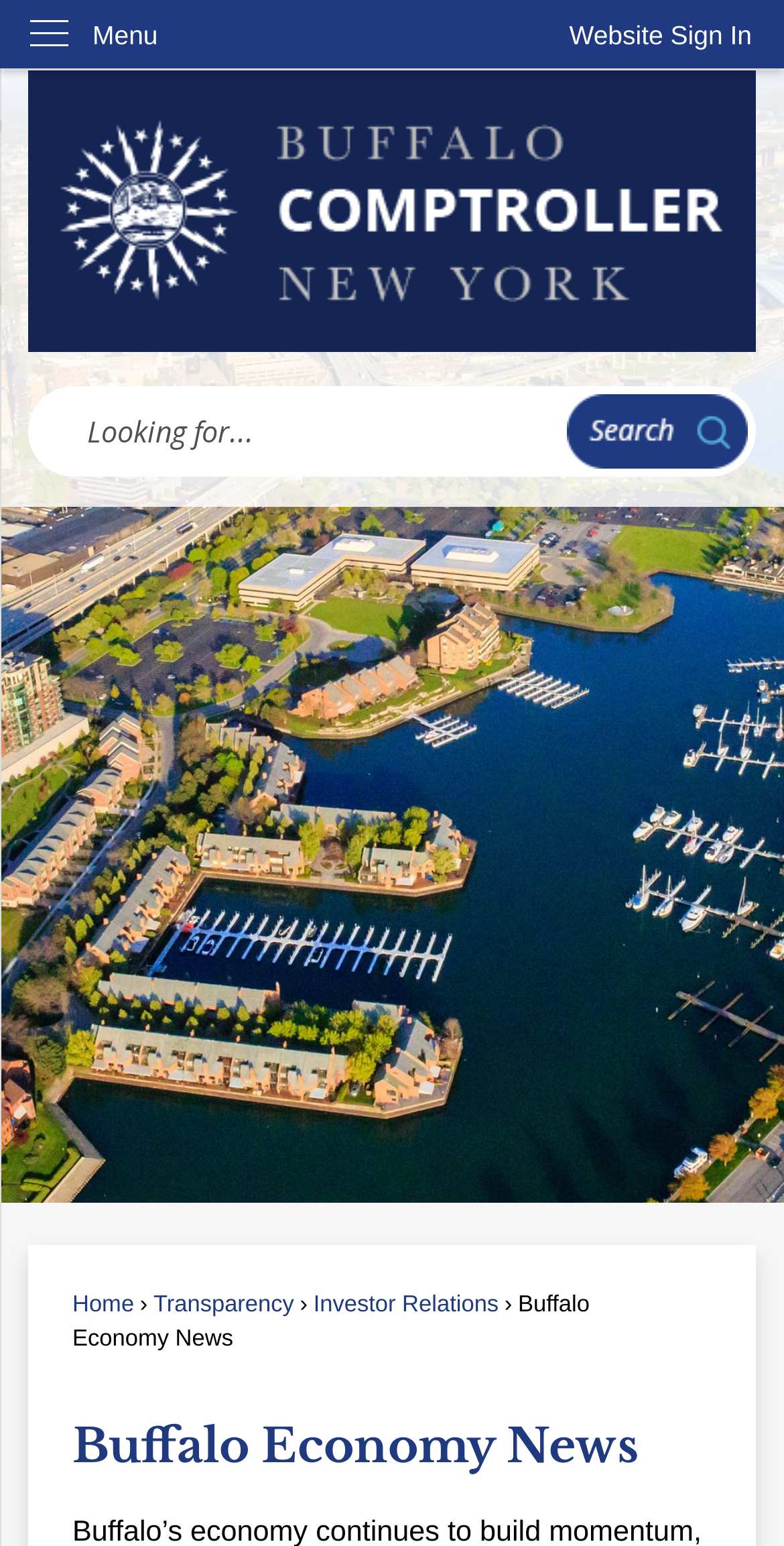Identify and provide the text content of the webpage's primary headline.

Buffalo Economy News